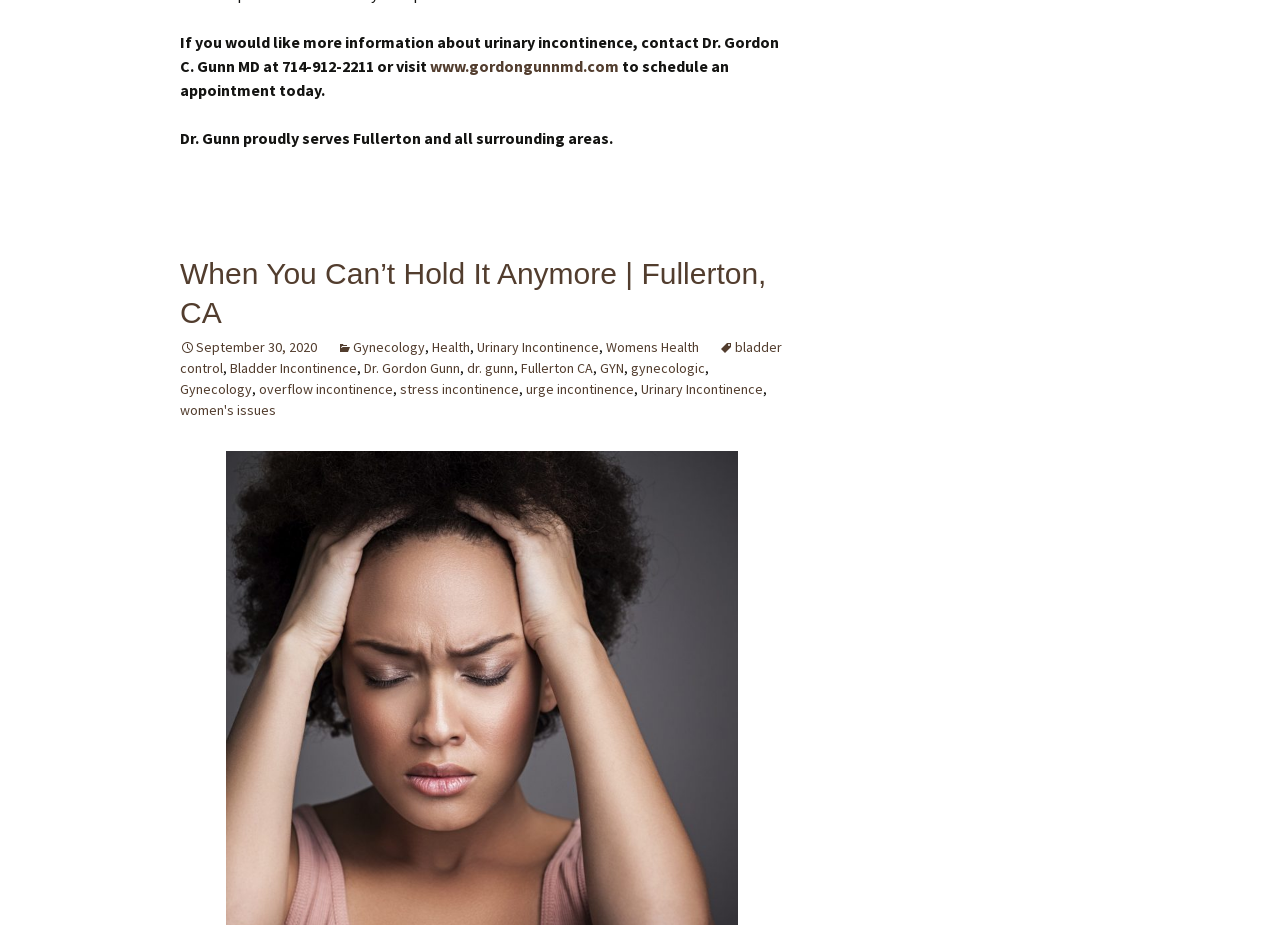With reference to the image, please provide a detailed answer to the following question: What is the topic of the webpage?

The webpage has multiple mentions of 'Urinary Incontinence', 'Bladder Incontinence', and other related terms, indicating that the topic of the webpage is urinary incontinence and related health issues.